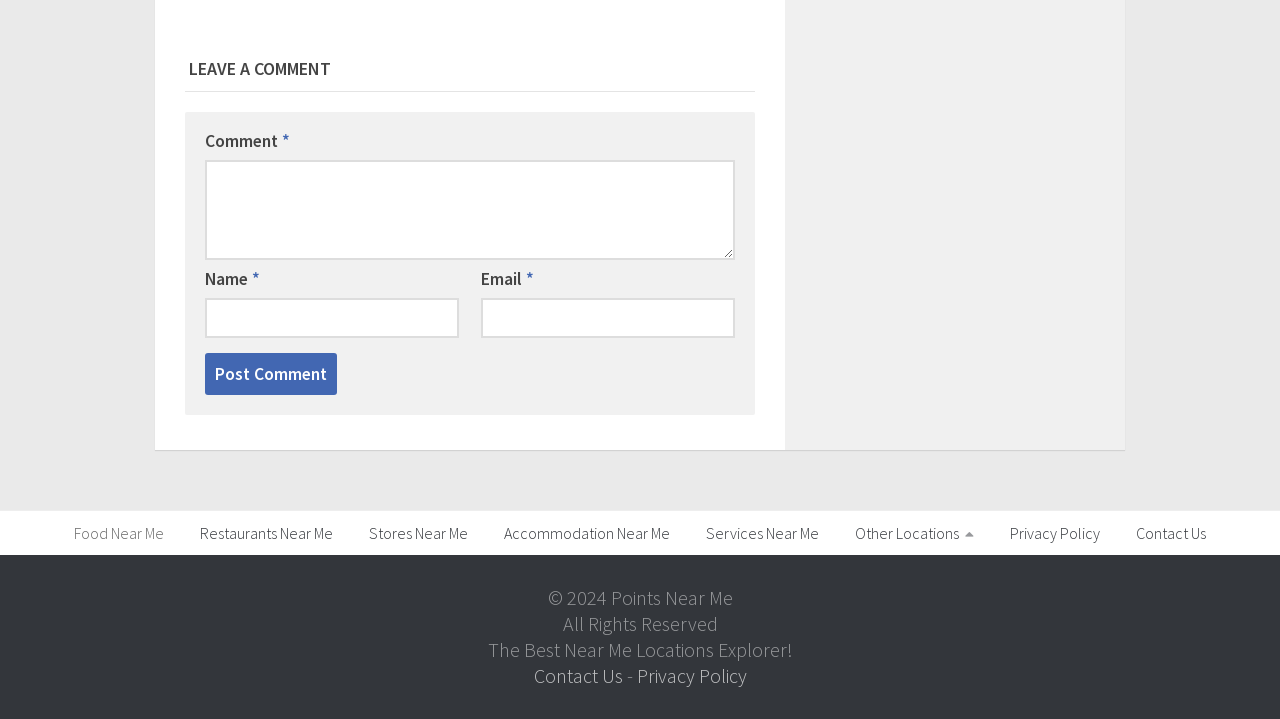What is the purpose of the 'Post Comment' button?
From the image, respond with a single word or phrase.

To post a comment